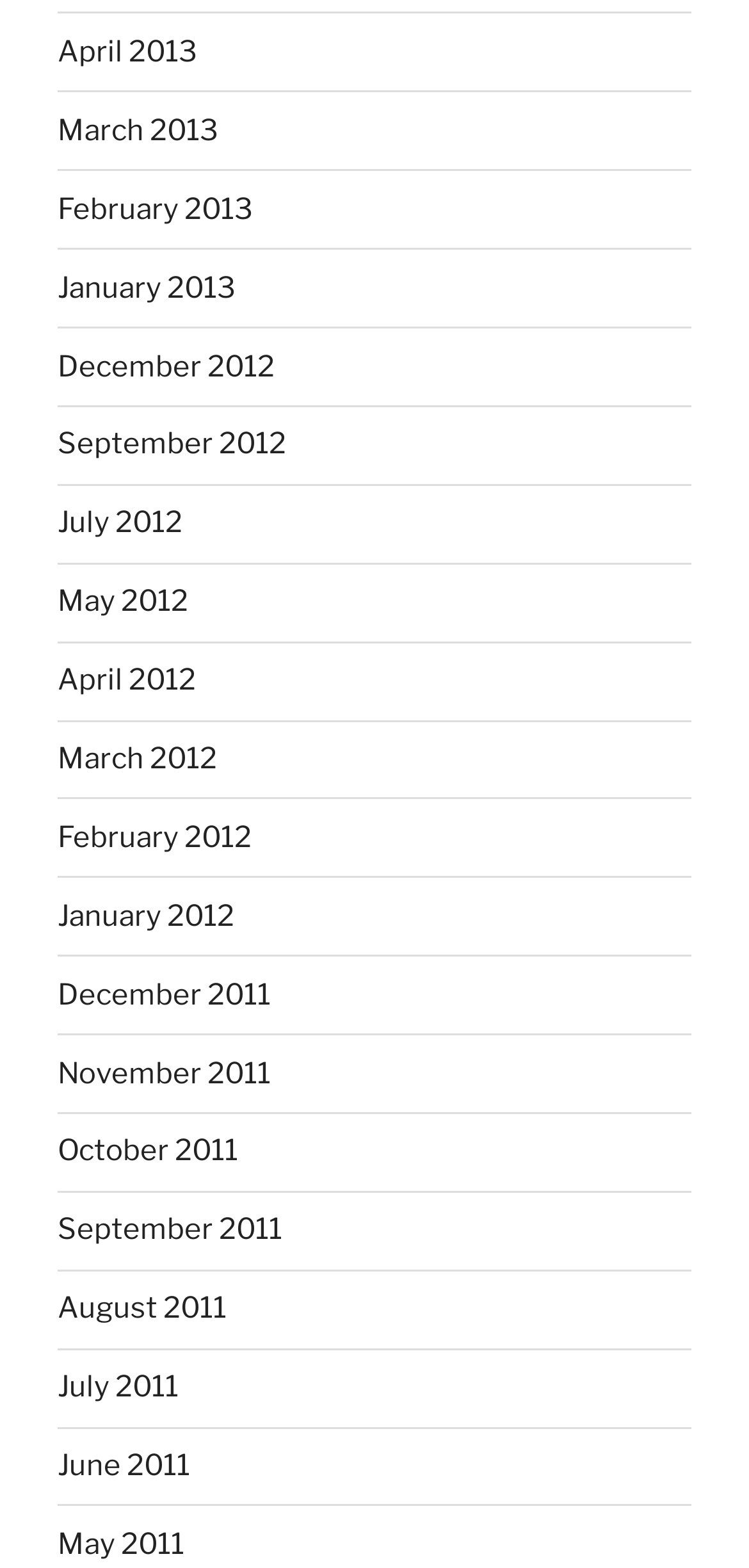Locate the bounding box coordinates of the area that needs to be clicked to fulfill the following instruction: "view January 2011". The coordinates should be in the format of four float numbers between 0 and 1, namely [left, top, right, bottom].

[0.077, 0.573, 0.313, 0.595]